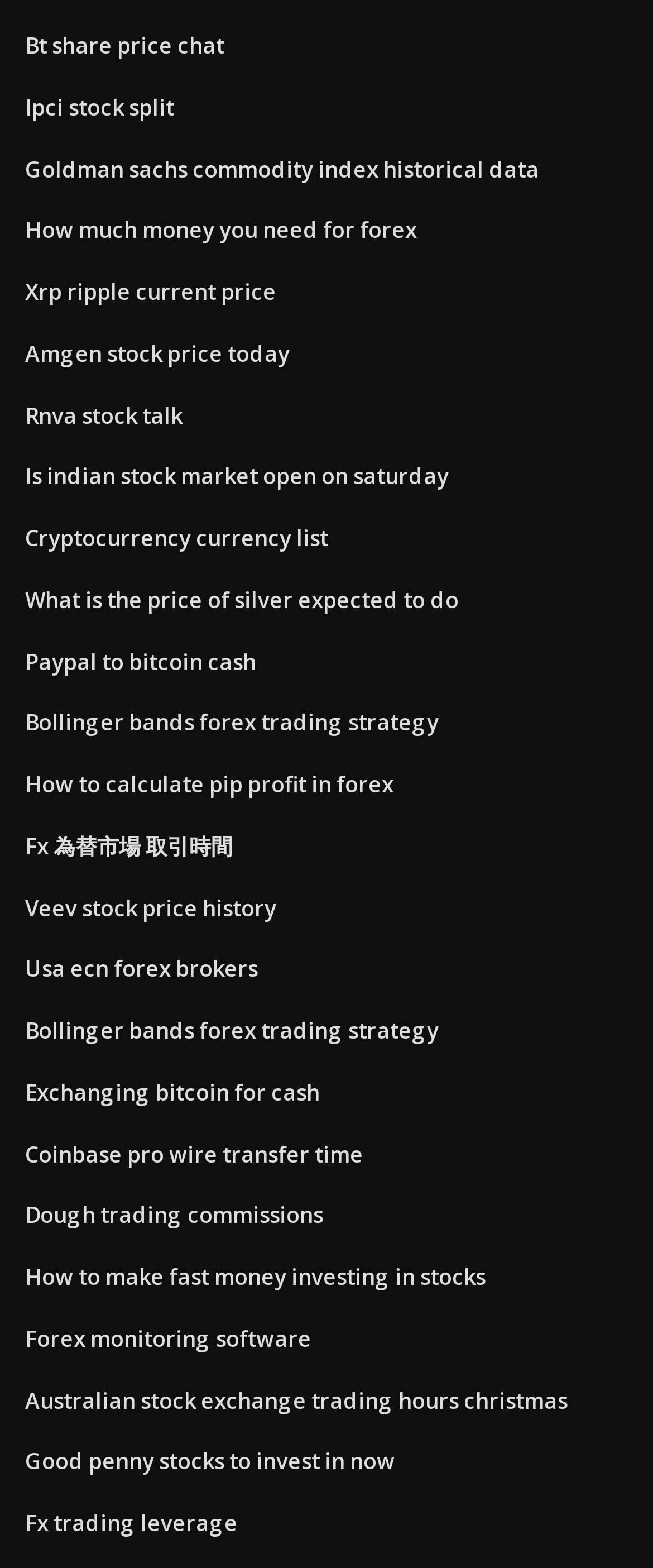Locate the bounding box coordinates of the clickable element to fulfill the following instruction: "Find out how to calculate pip profit in forex". Provide the coordinates as four float numbers between 0 and 1 in the format [left, top, right, bottom].

[0.038, 0.491, 0.603, 0.51]